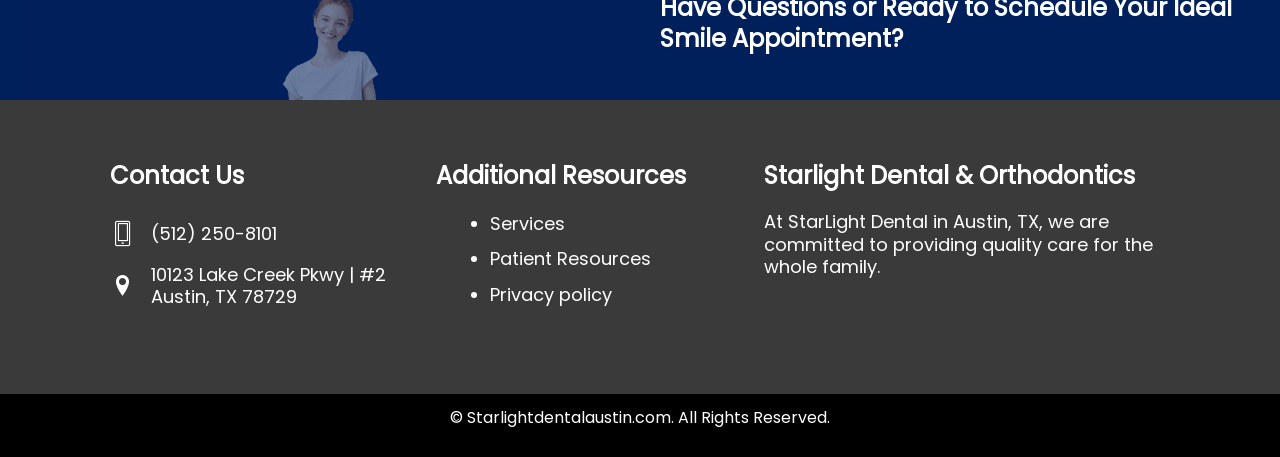What is the address of Starlight Dental?
Based on the visual content, answer with a single word or a brief phrase.

10123 Lake Creek Pkwy | #2 Austin, TX 78729